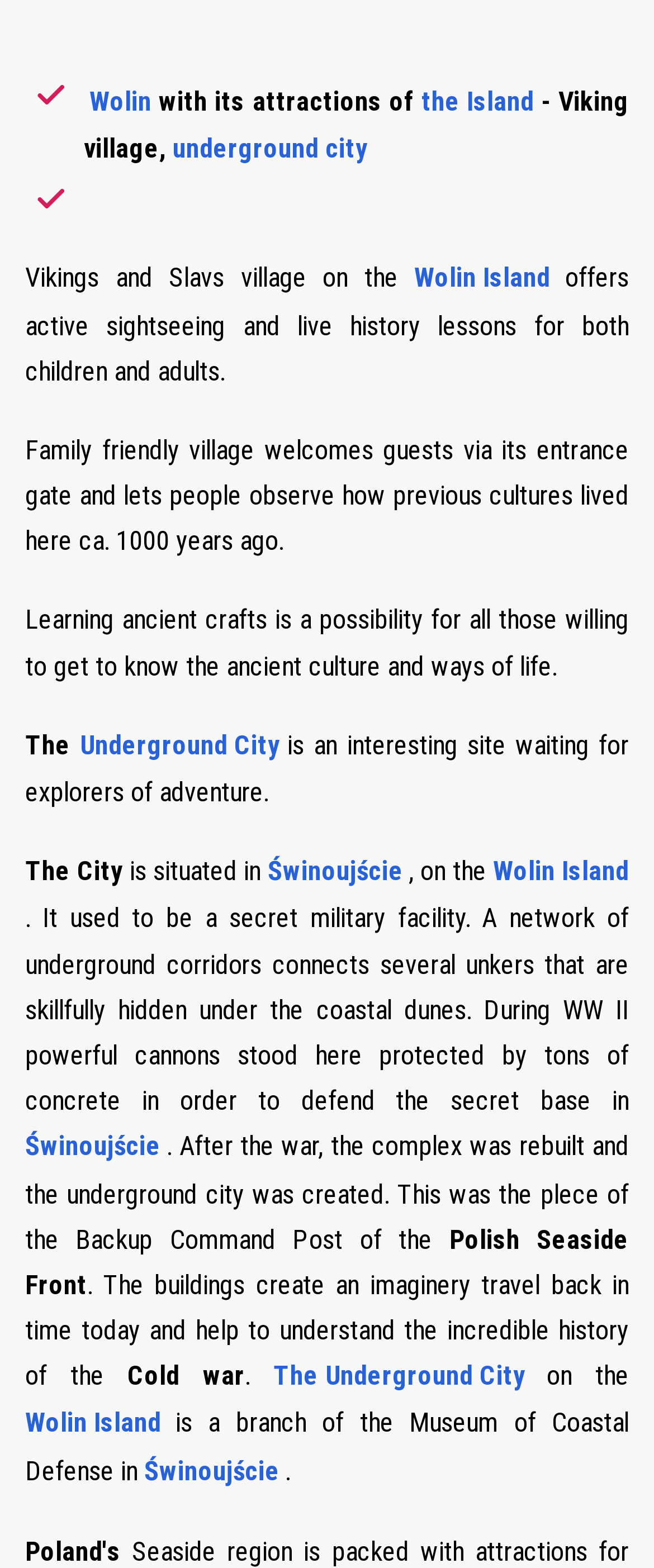Find the bounding box coordinates for the UI element whose description is: "aria-label="Open Search Bar"". The coordinates should be four float numbers between 0 and 1, in the format [left, top, right, bottom].

None